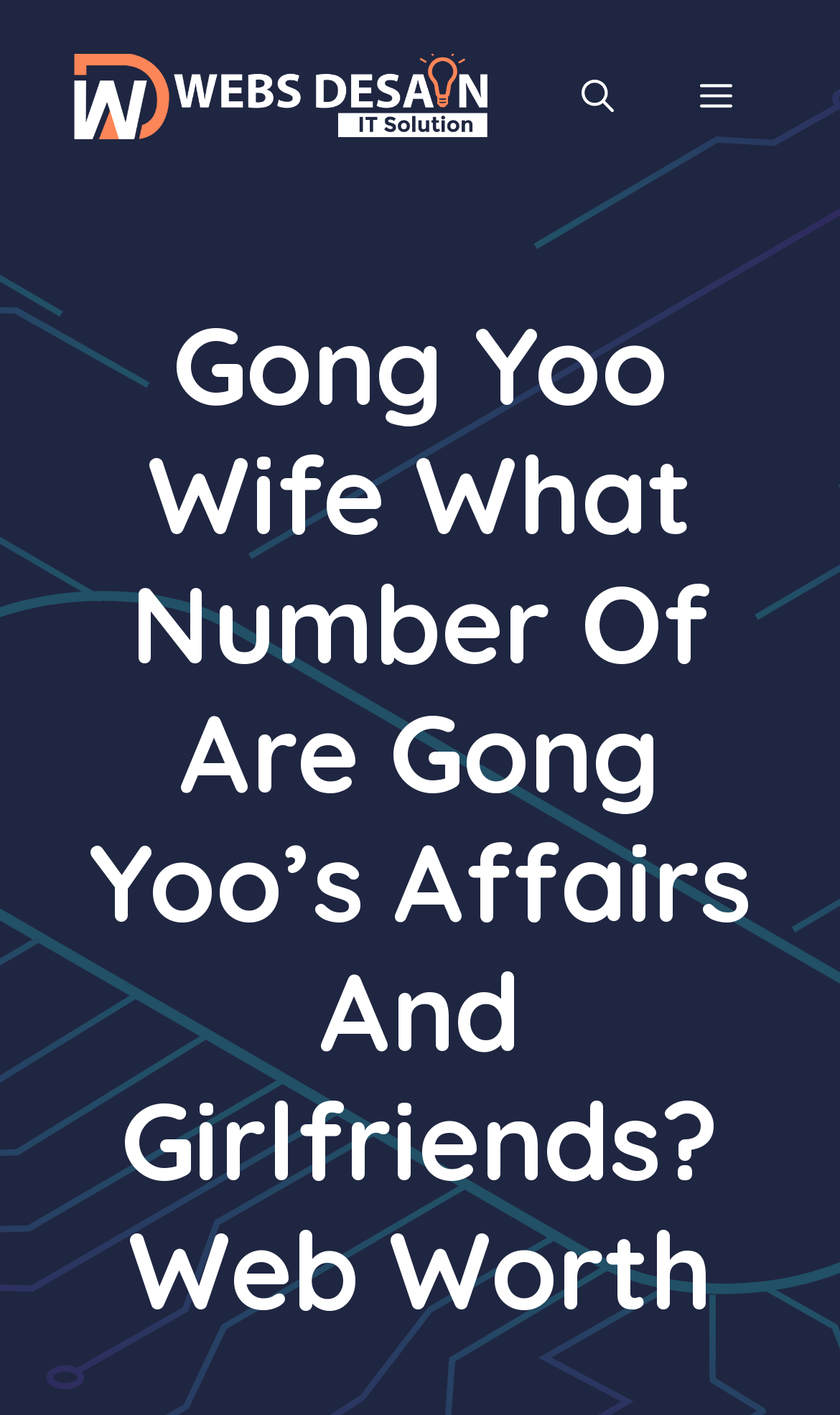Please find and give the text of the main heading on the webpage.

Gong Yoo Wife What Number Of Are Gong Yoo’s Affairs And Girlfriends? Web Worth